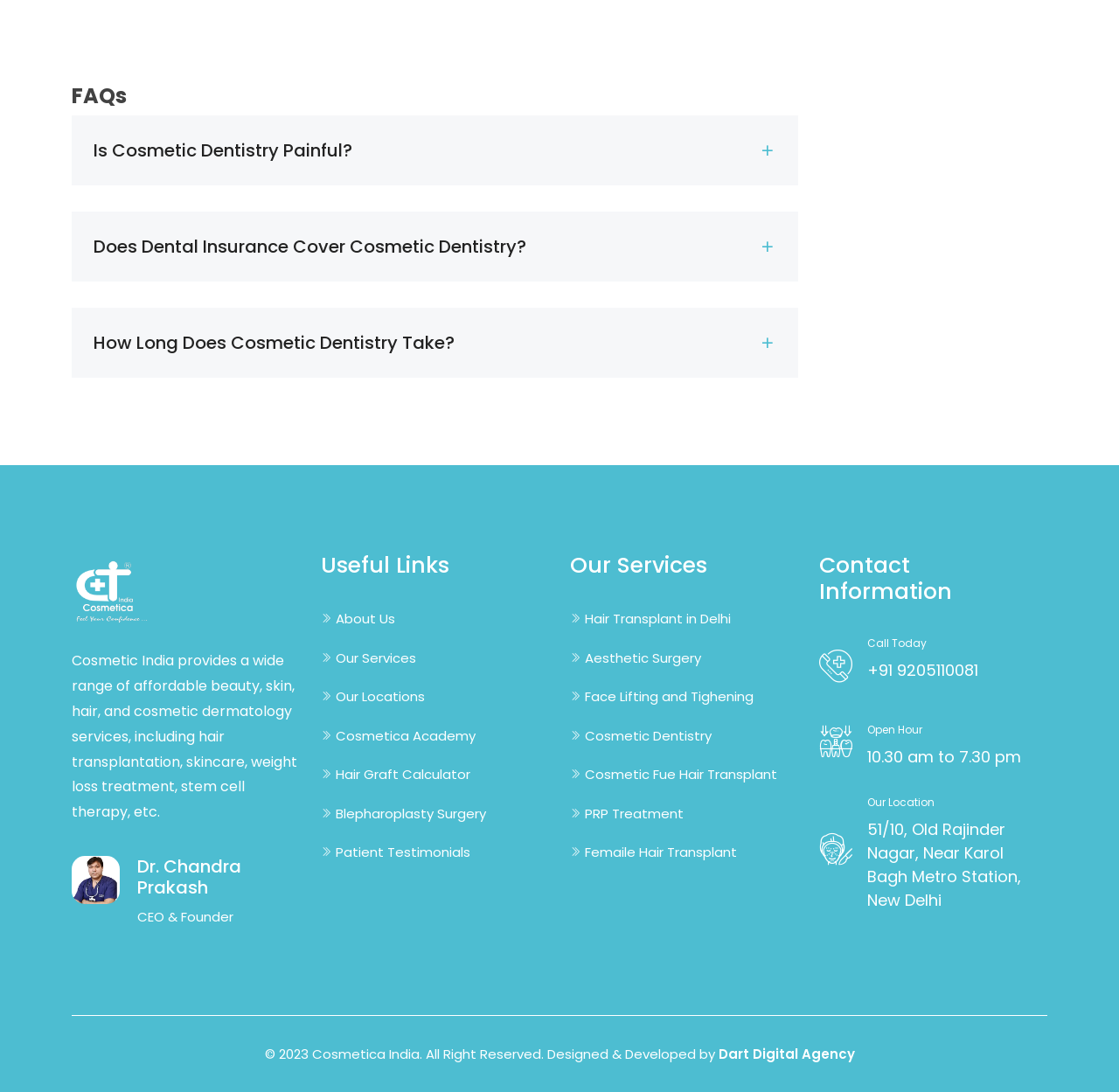Identify the bounding box coordinates of the part that should be clicked to carry out this instruction: "Check the 'Our Locations'".

[0.287, 0.63, 0.38, 0.648]